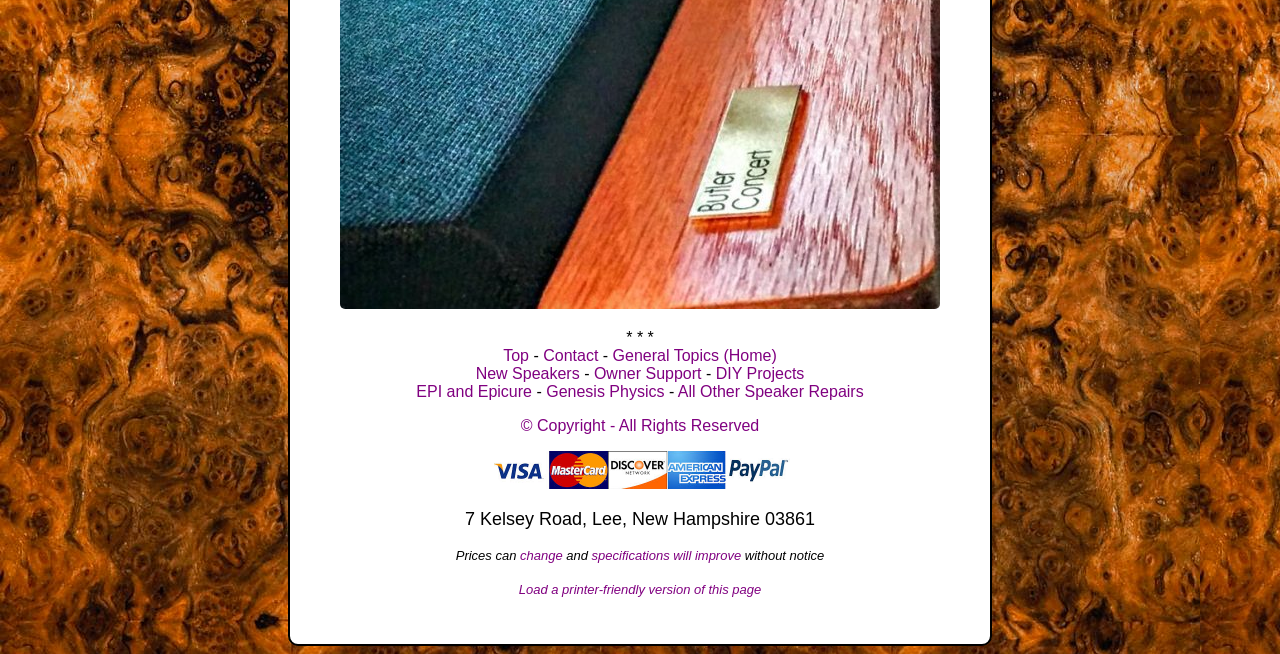How many main categories are listed at the top of the page?
Answer the question with a single word or phrase derived from the image.

6